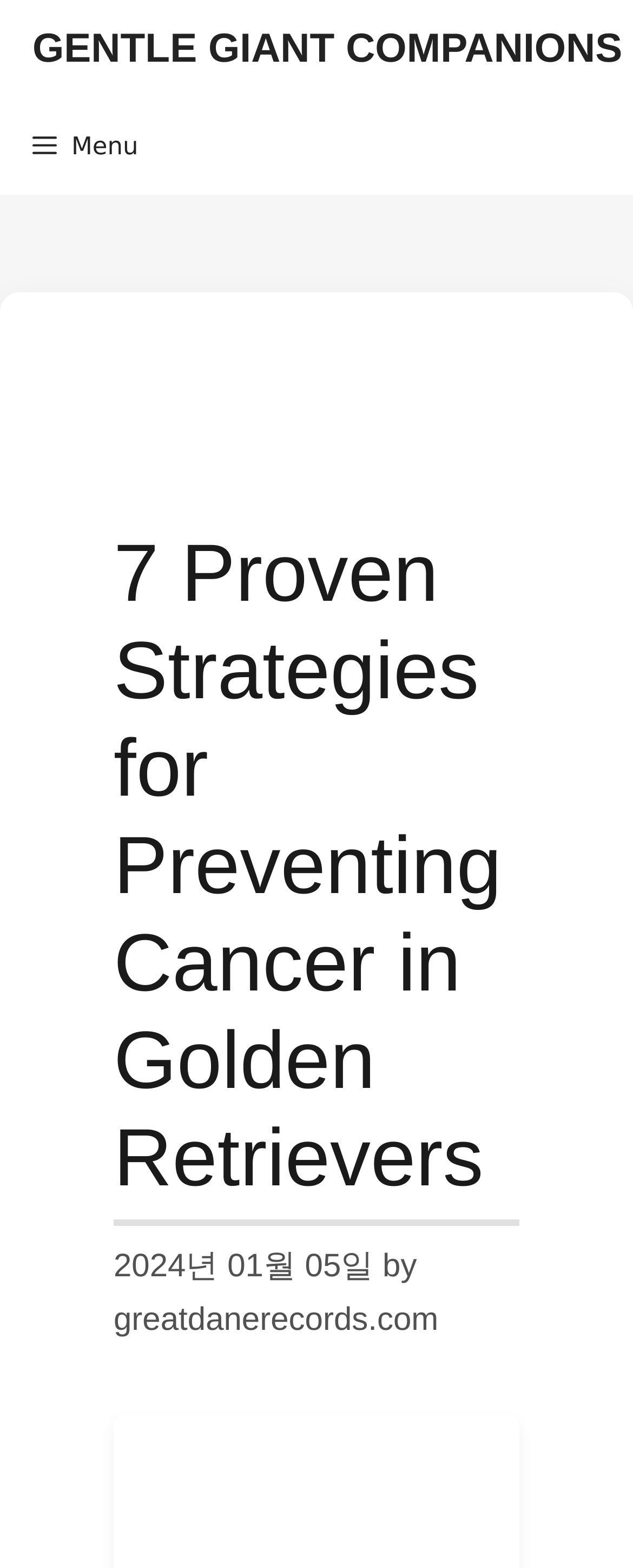For the element described, predict the bounding box coordinates as (top-left x, top-left y, bottom-right x, bottom-right y). All values should be between 0 and 1. Element description: Menu

[0.0, 0.062, 0.27, 0.124]